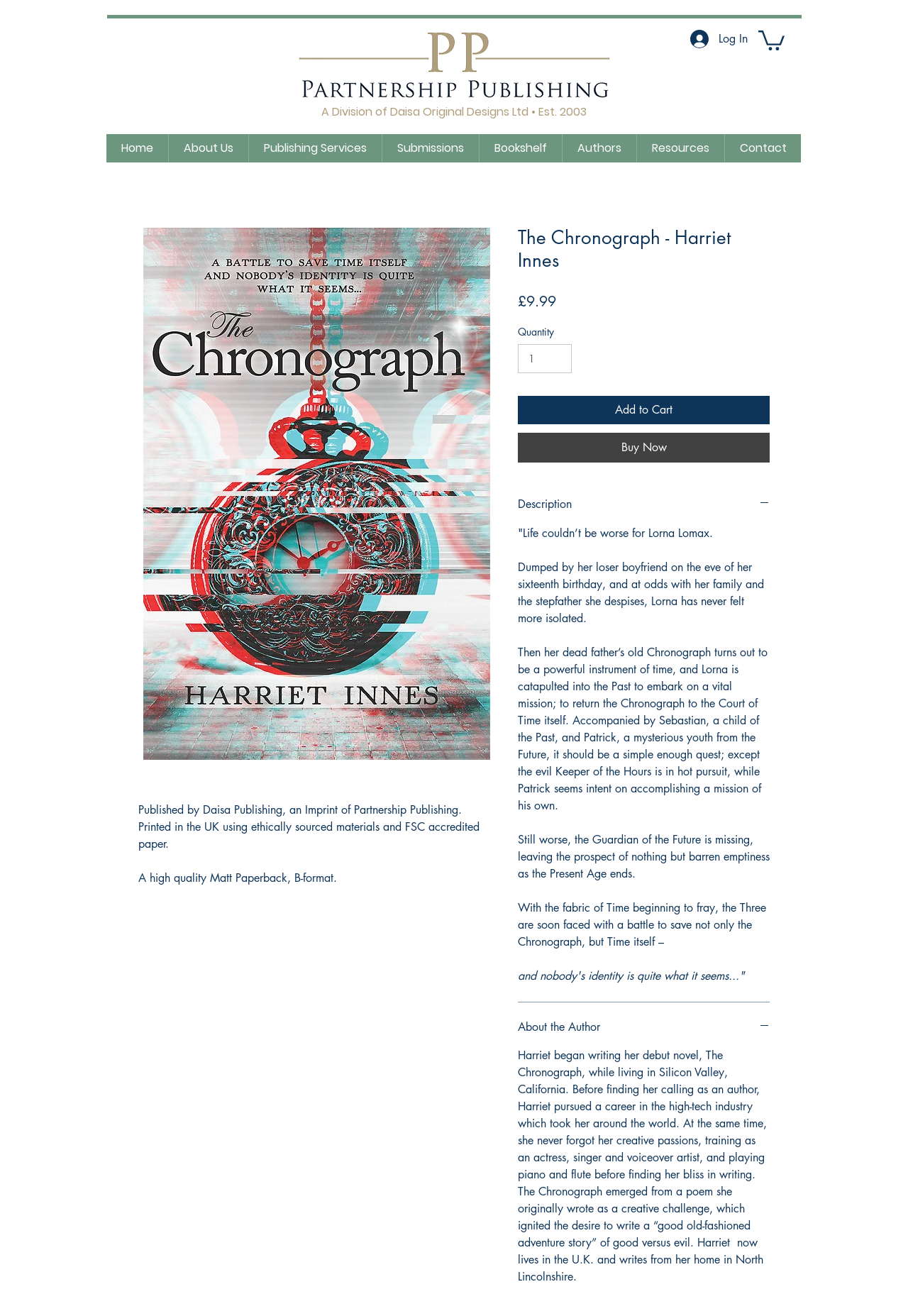What is the main plot of the book?
From the screenshot, supply a one-word or short-phrase answer.

Time travel adventure